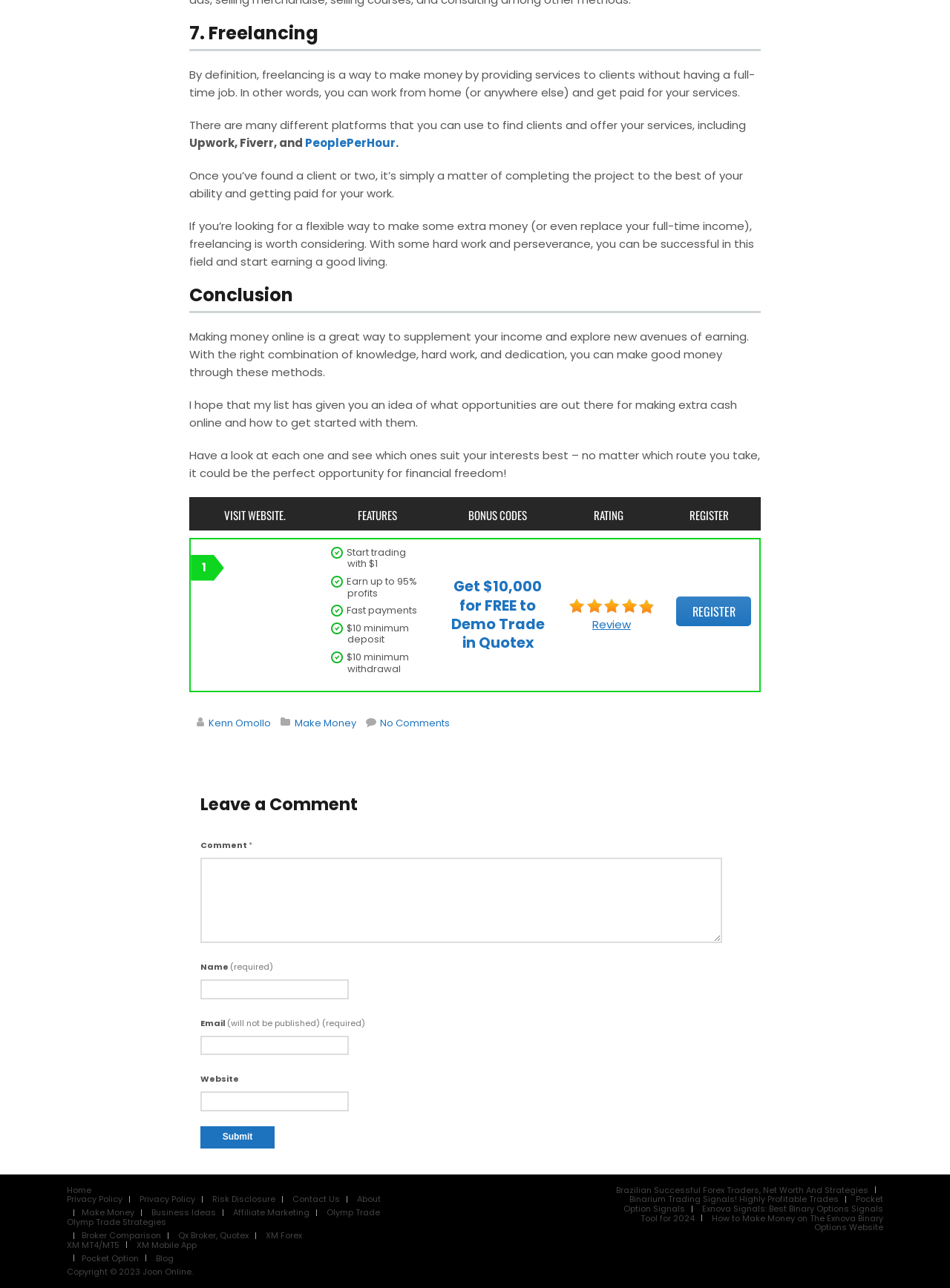Please specify the bounding box coordinates of the clickable section necessary to execute the following command: "Click on the 'Get $10,000 for FREE to Demo Trade in Quotex' link".

[0.475, 0.448, 0.573, 0.507]